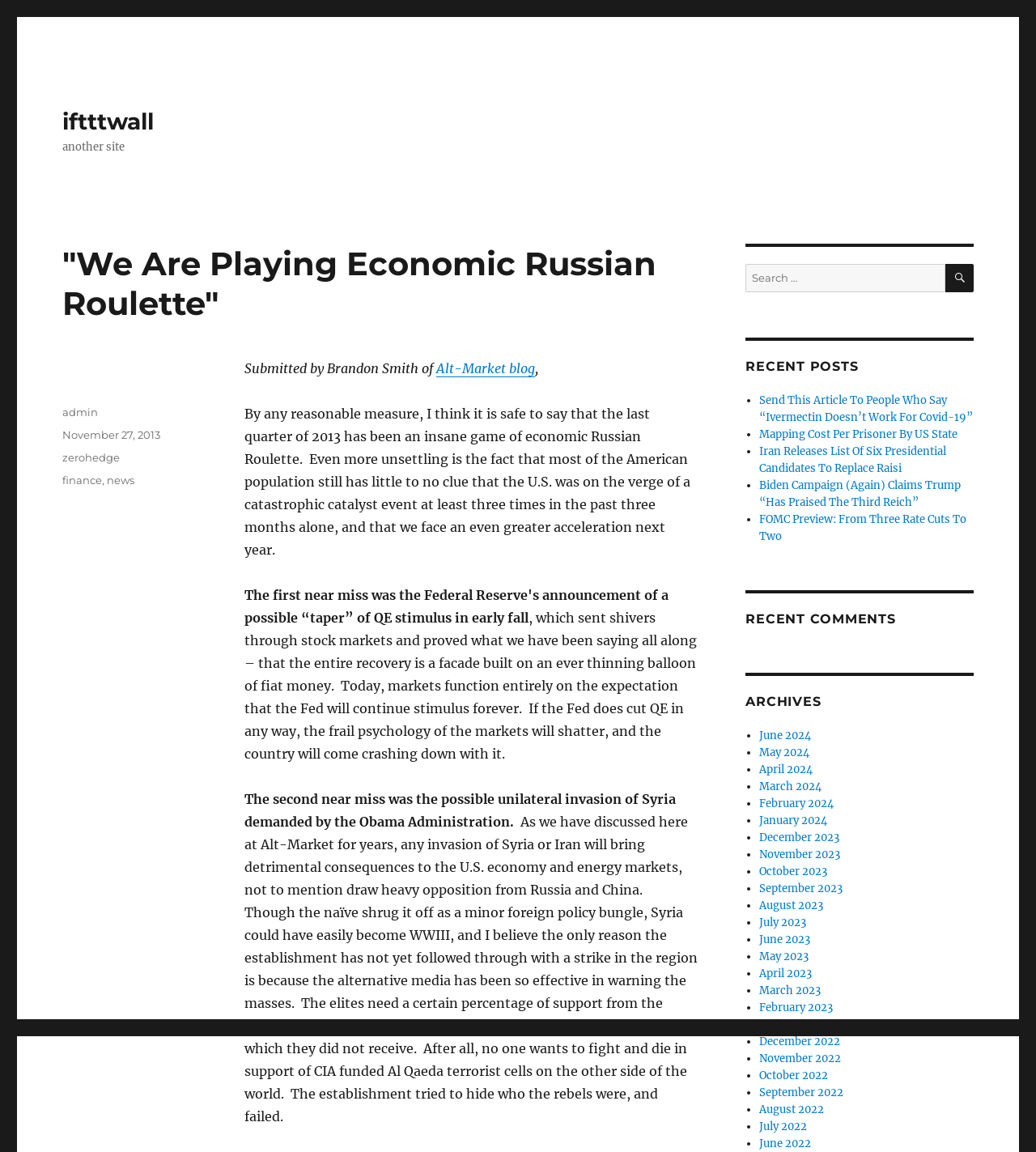Find the bounding box coordinates of the clickable element required to execute the following instruction: "Visit Alt-Market blog". Provide the coordinates as four float numbers between 0 and 1, i.e., [left, top, right, bottom].

[0.421, 0.313, 0.517, 0.327]